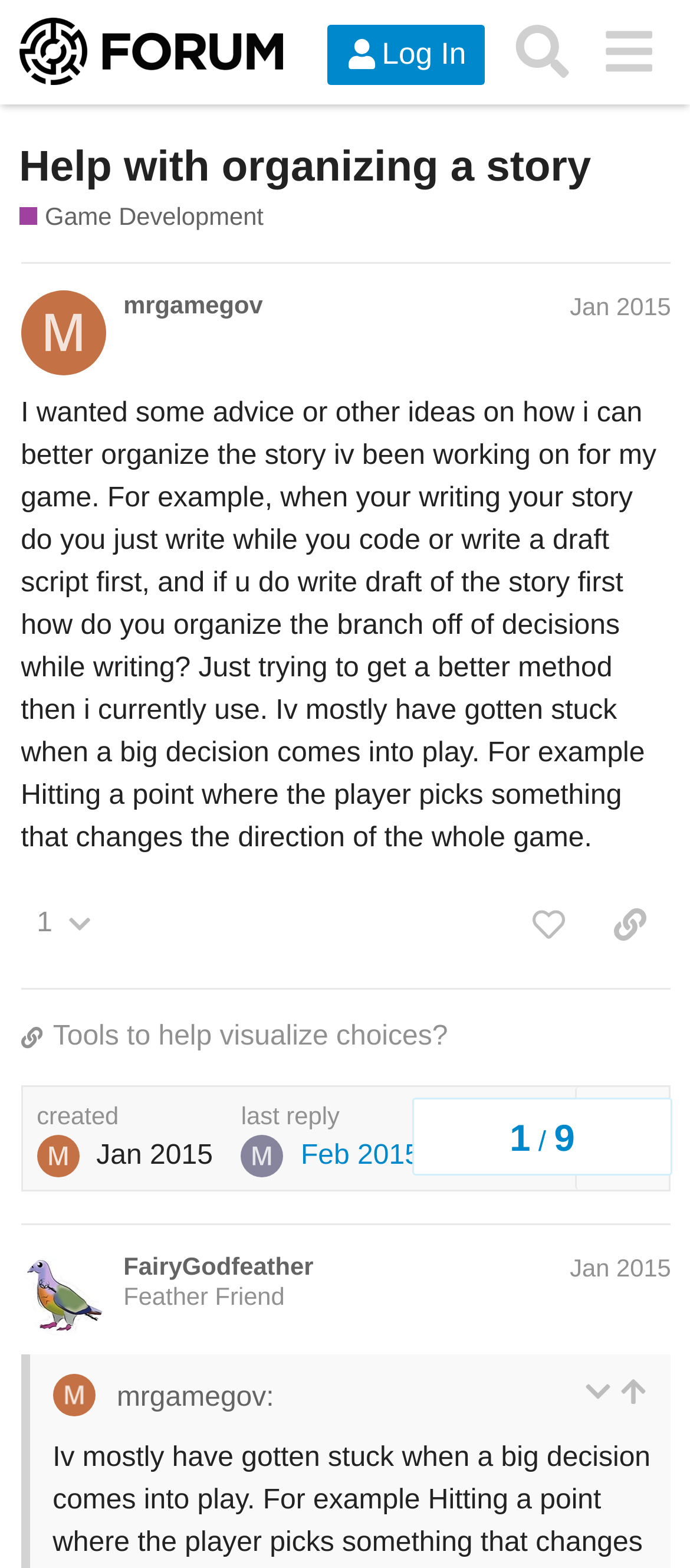Identify the bounding box coordinates of the section that should be clicked to achieve the task described: "Search for topics".

[0.724, 0.006, 0.848, 0.06]